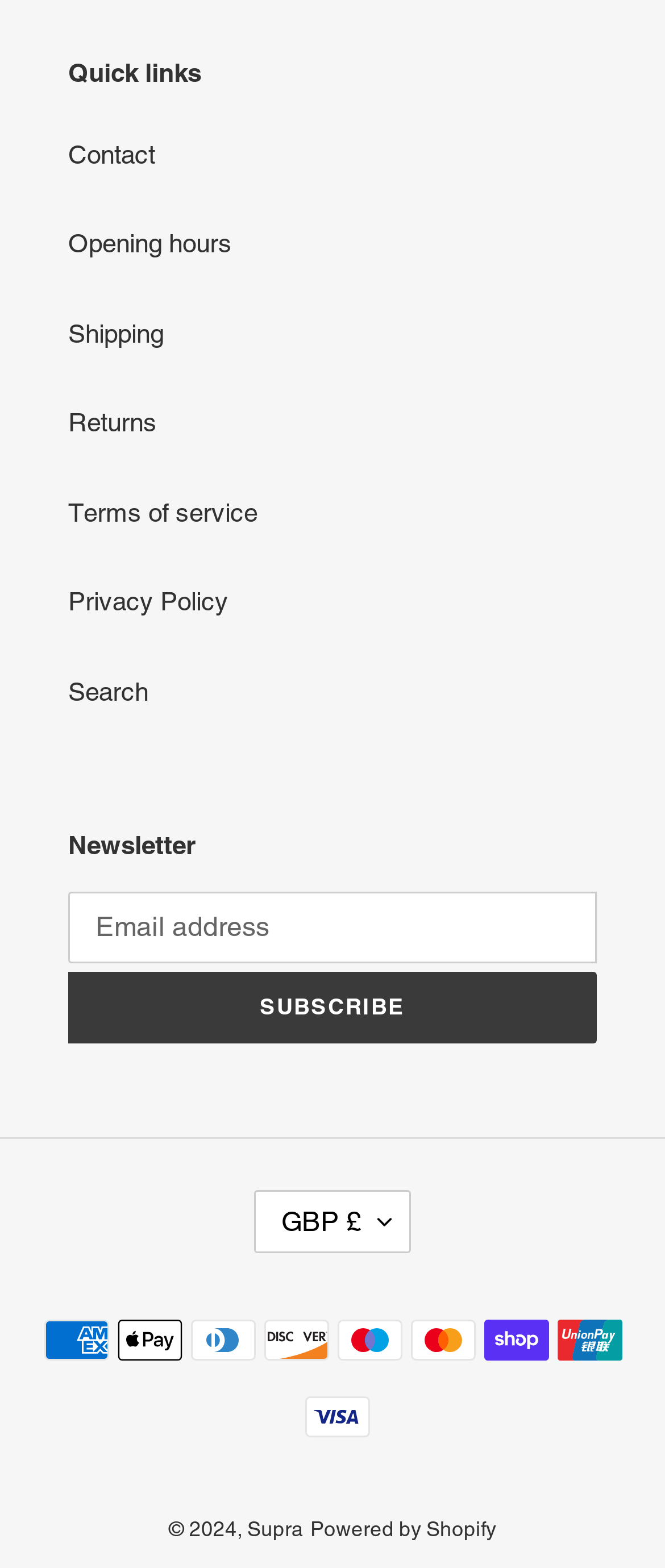Find the bounding box coordinates of the area that needs to be clicked in order to achieve the following instruction: "Subscribe to the newsletter". The coordinates should be specified as four float numbers between 0 and 1, i.e., [left, top, right, bottom].

[0.103, 0.62, 0.897, 0.665]